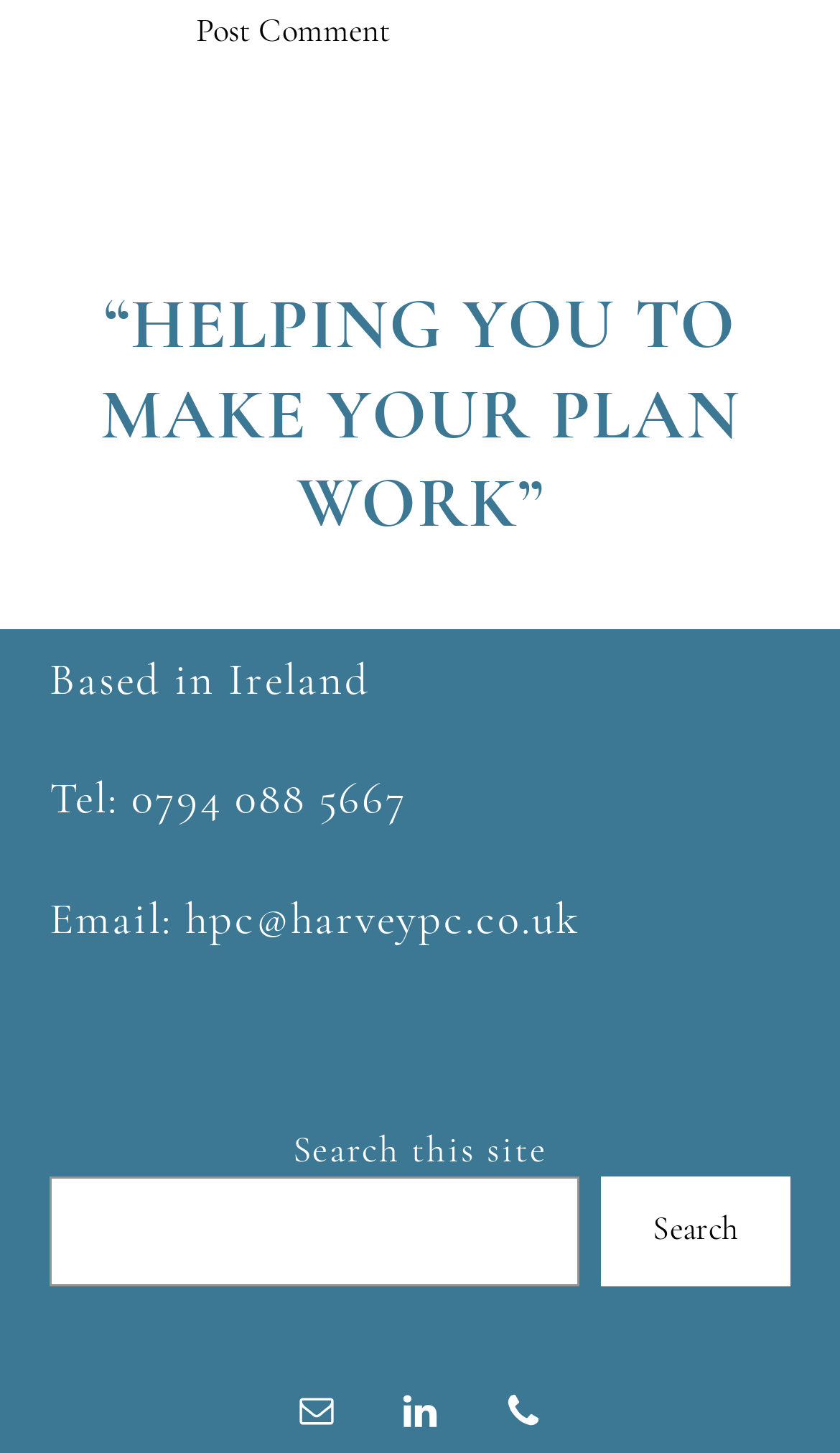What is the email address provided in the footer?
Please use the image to deliver a detailed and complete answer.

I found the email address in the footer section of the webpage, which is located at the bottom of the page. The link element with the text 'hpc@harveypc.co.uk' provides the email address.